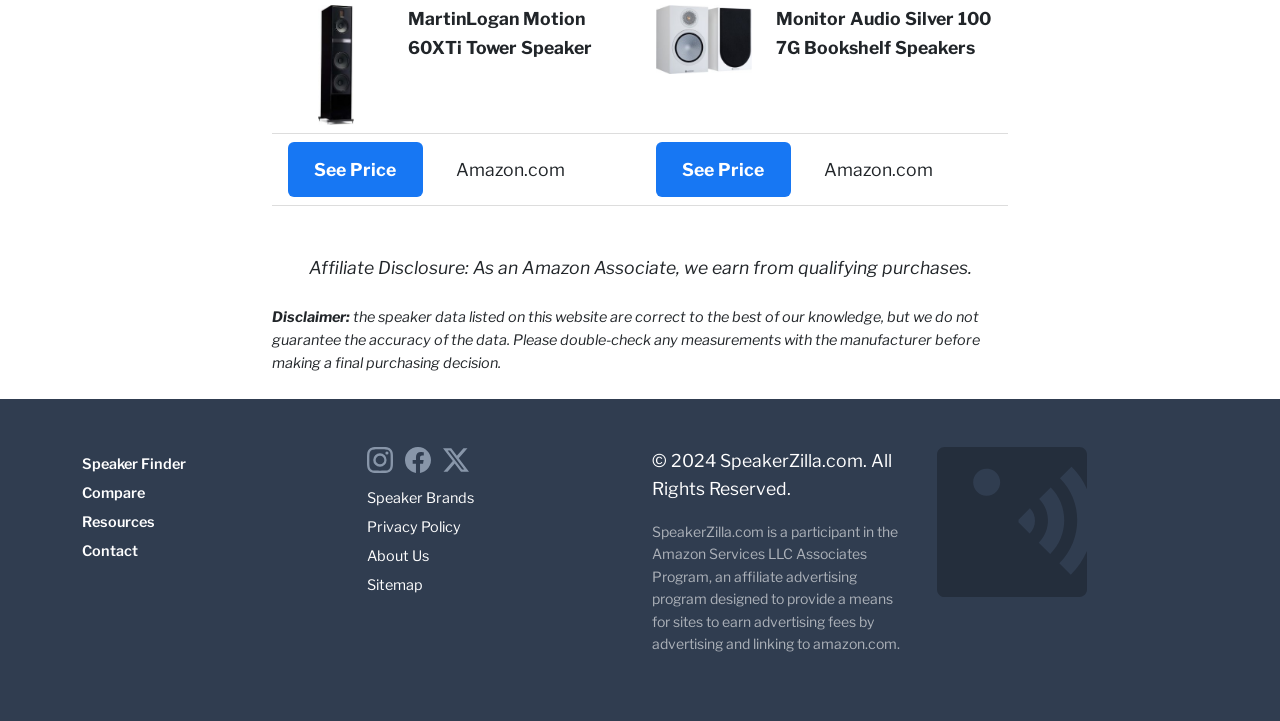Pinpoint the bounding box coordinates of the clickable element needed to complete the instruction: "See Price on Amazon". The coordinates should be provided as four float numbers between 0 and 1: [left, top, right, bottom].

[0.225, 0.197, 0.33, 0.273]